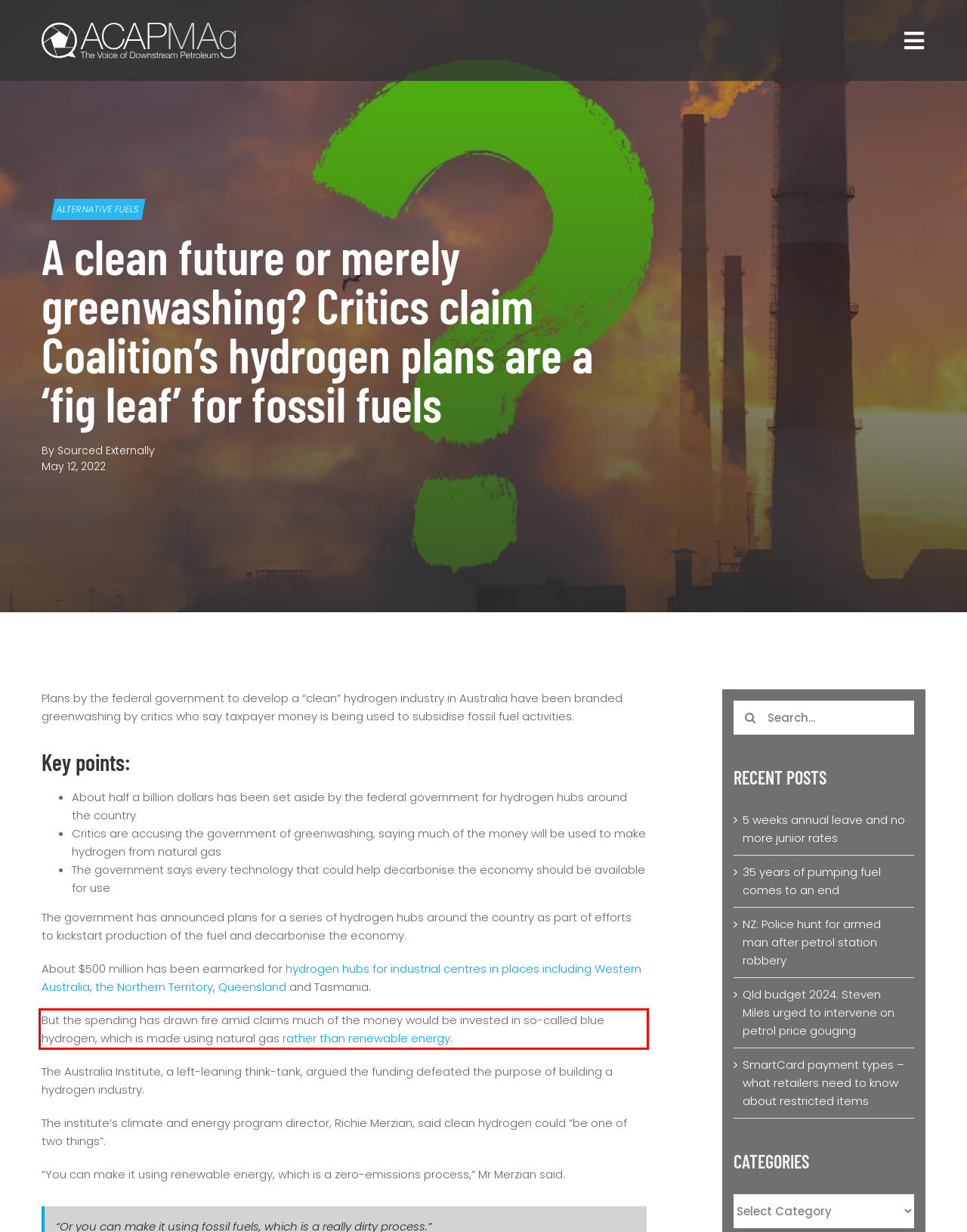Given the screenshot of a webpage, identify the red rectangle bounding box and recognize the text content inside it, generating the extracted text.

But the spending has drawn fire amid claims much of the money would be invested in so-called blue hydrogen, which is made using natural gas rather than renewable energy.